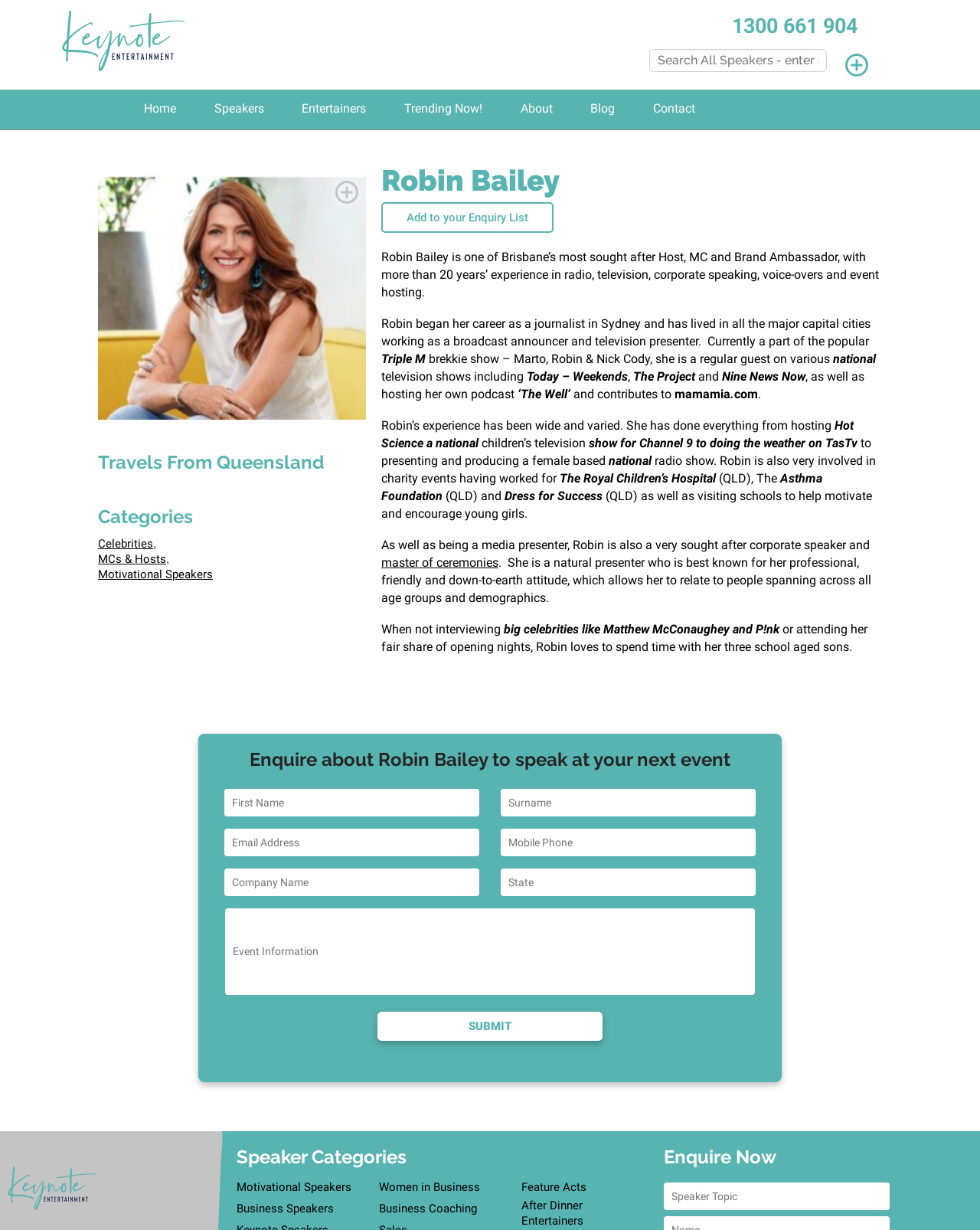Please pinpoint the bounding box coordinates for the region I should click to adhere to this instruction: "View motivational speakers".

[0.241, 0.959, 0.359, 0.971]